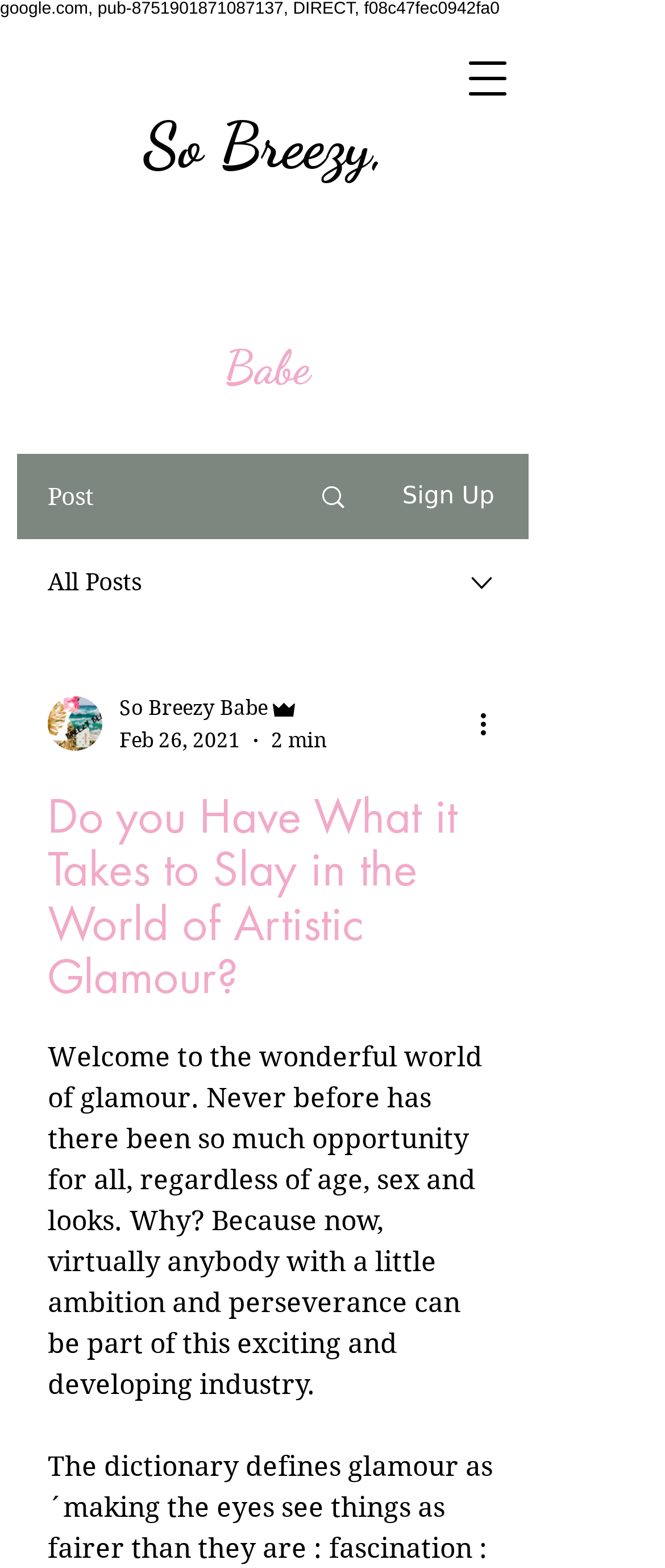Provide a short answer to the following question with just one word or phrase: What is the text of the first static text element?

google.com, pub-8751901871087137, DIRECT, f08c47fec0942fa0